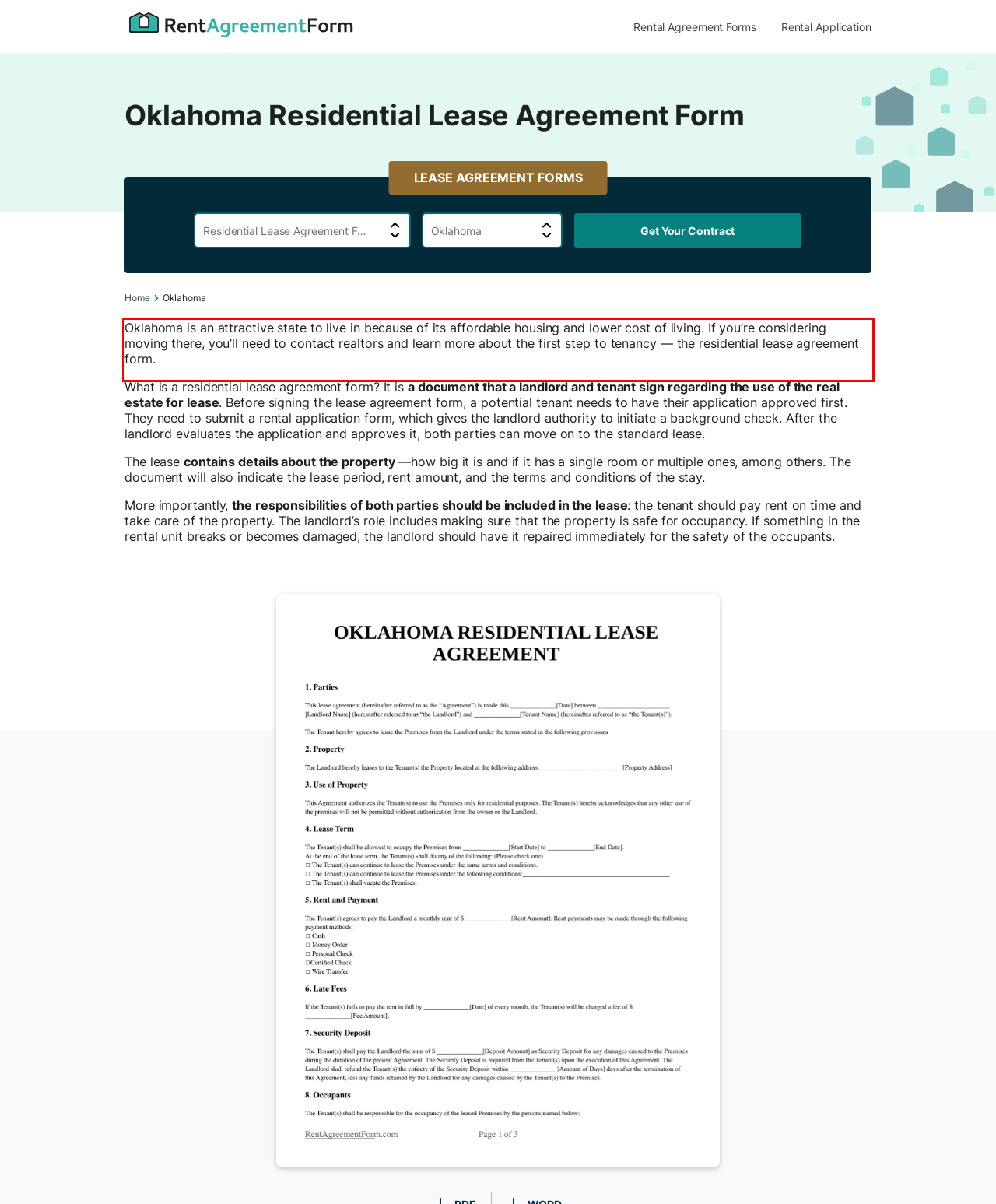Given a screenshot of a webpage, locate the red bounding box and extract the text it encloses.

Oklahoma is an attractive state to live in because of its affordable housing and lower cost of living. If you’re considering moving there, you’ll need to contact realtors and learn more about the first step to tenancy — the residential lease agreement form.